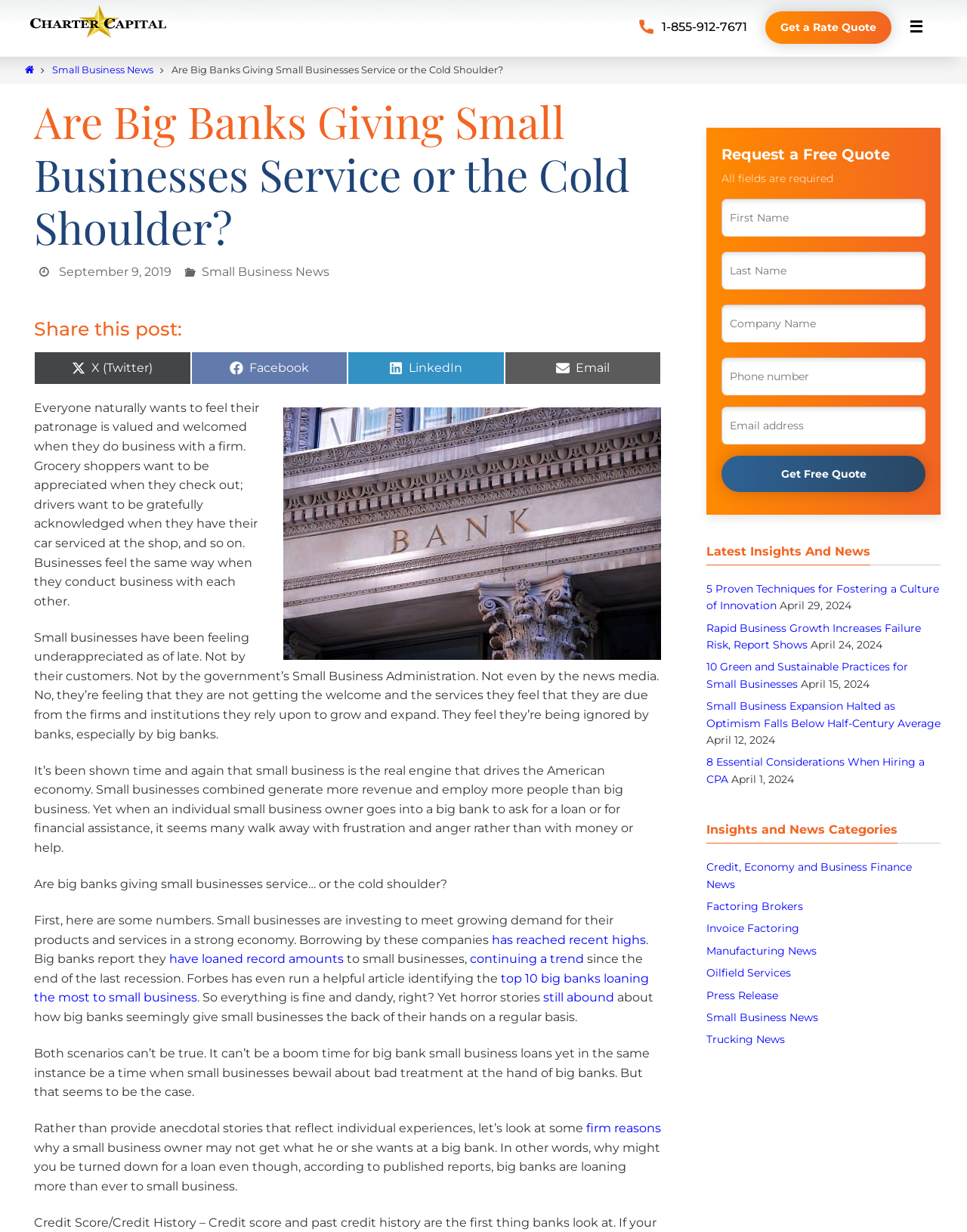How many links are there in the 'Insights and News Categories' section?
Carefully examine the image and provide a detailed answer to the question.

In the 'Insights and News Categories' section, there are seven links to different categories, including 'Credit, Economy and Business Finance News', 'Factoring Brokers', and others.